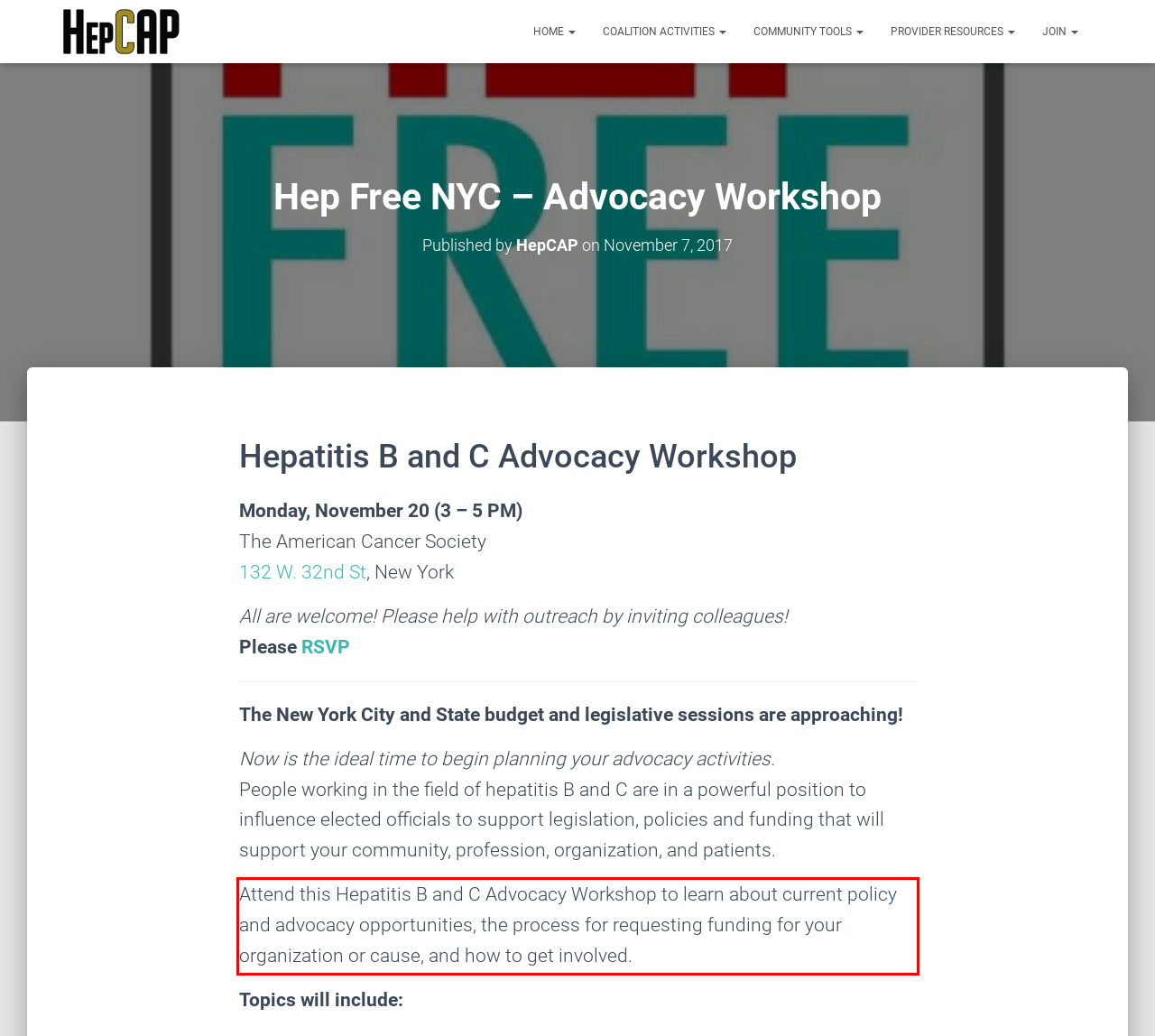You have a screenshot of a webpage where a UI element is enclosed in a red rectangle. Perform OCR to capture the text inside this red rectangle.

Attend this Hepatitis B and C Advocacy Workshop to learn about current policy and advocacy opportunities, the process for requesting funding for your organization or cause, and how to get involved.